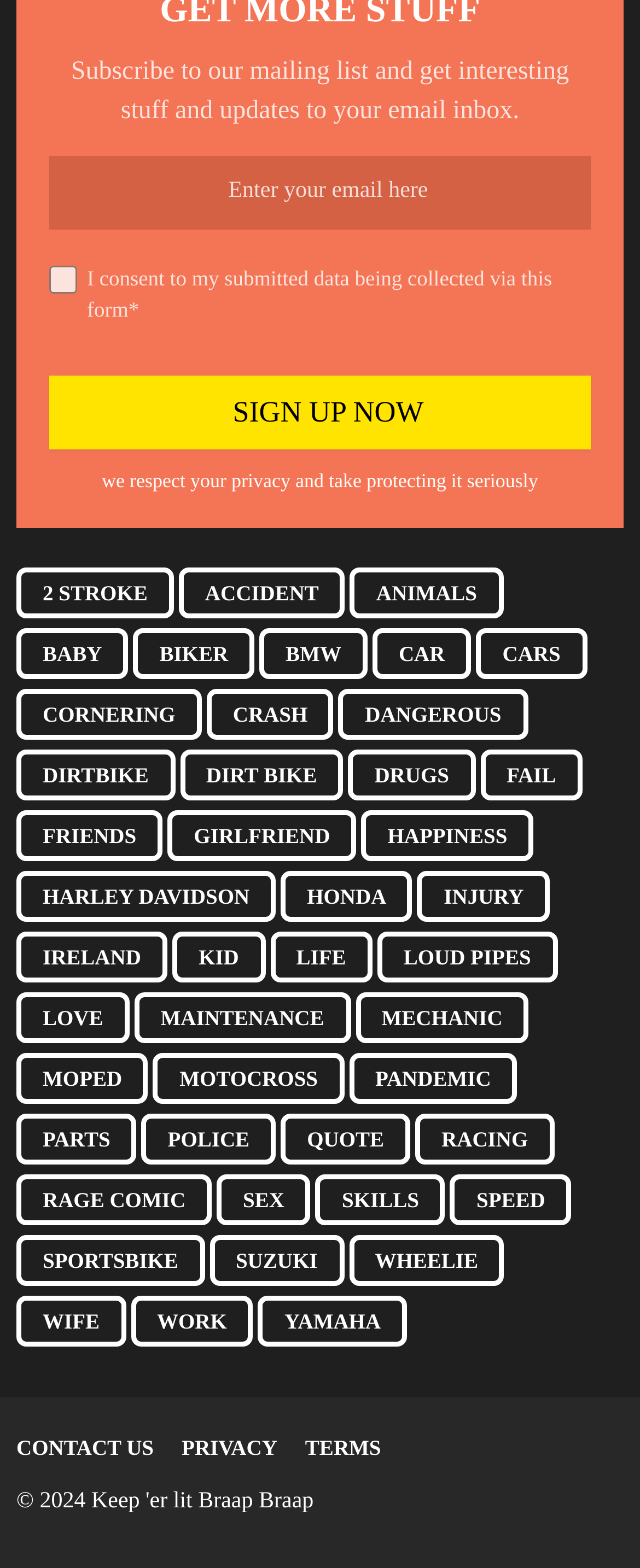Show me the bounding box coordinates of the clickable region to achieve the task as per the instruction: "Click on 2 Stroke".

[0.026, 0.362, 0.272, 0.394]